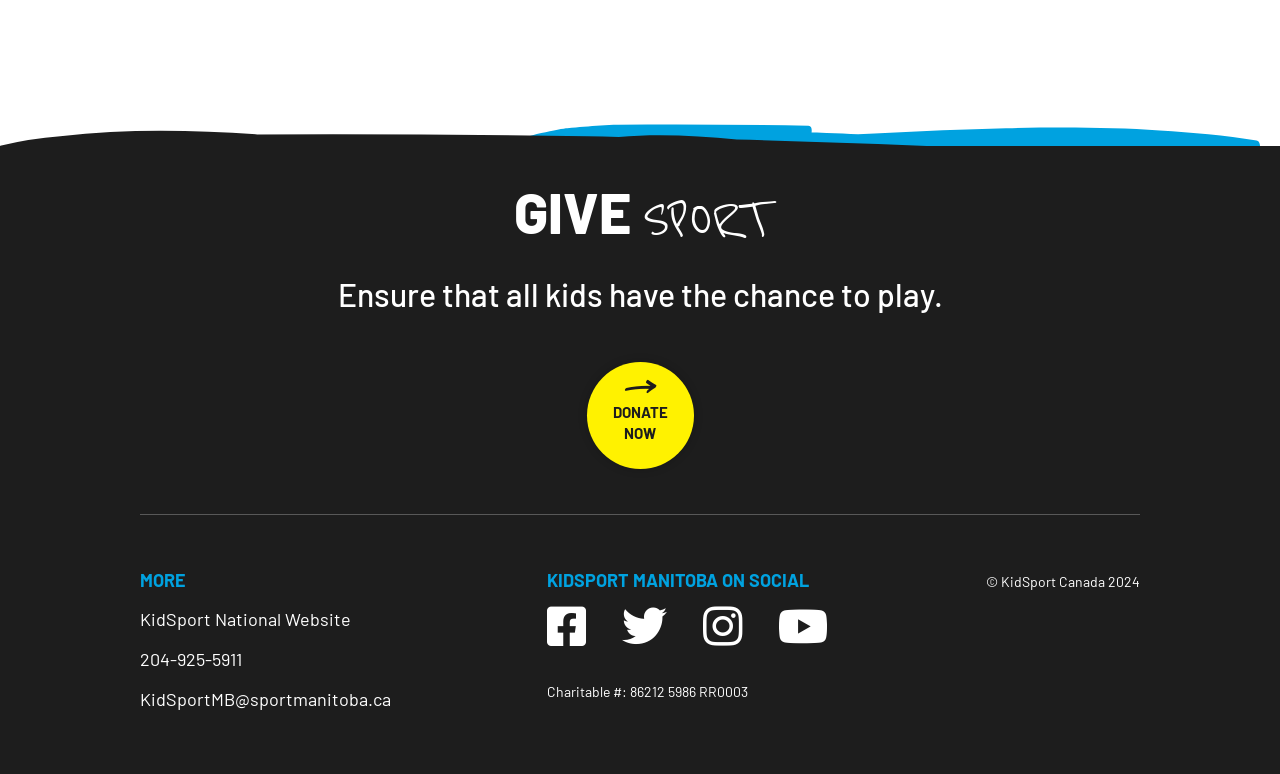By analyzing the image, answer the following question with a detailed response: What social media platforms is KidSport Manitoba on?

The webpage mentions 'KIDSPORT MANITOBA ON SOCIAL', but it does not specify which social media platforms KidSport Manitoba is on. It is likely that the organization has a presence on multiple platforms, but the specific platforms are not listed.